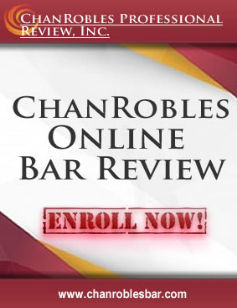Describe every detail you can see in the image.

The image promotes the "ChanRobles Online Bar Review," an educational program designed for aspiring legal professionals. The design features bold, prominent text stating "ChanRobles Online Bar Review" at the center, indicating the focus on bar exam preparation. Below that, a bright red button highlights the call to action: "ENROLL NOW!" encouraging immediate registration. The background showcases an elegant gradient with red and yellow tones, adding a vibrant and professional aesthetic. Additionally, the branding includes "ChanRobles Professional Review, INC." at the top, along with the website address "www.chanroblesbar.com," providing accessibility for potential students seeking more information. This image effectively conveys urgency and opportunities for prospective candidates gearing up for their legal careers.